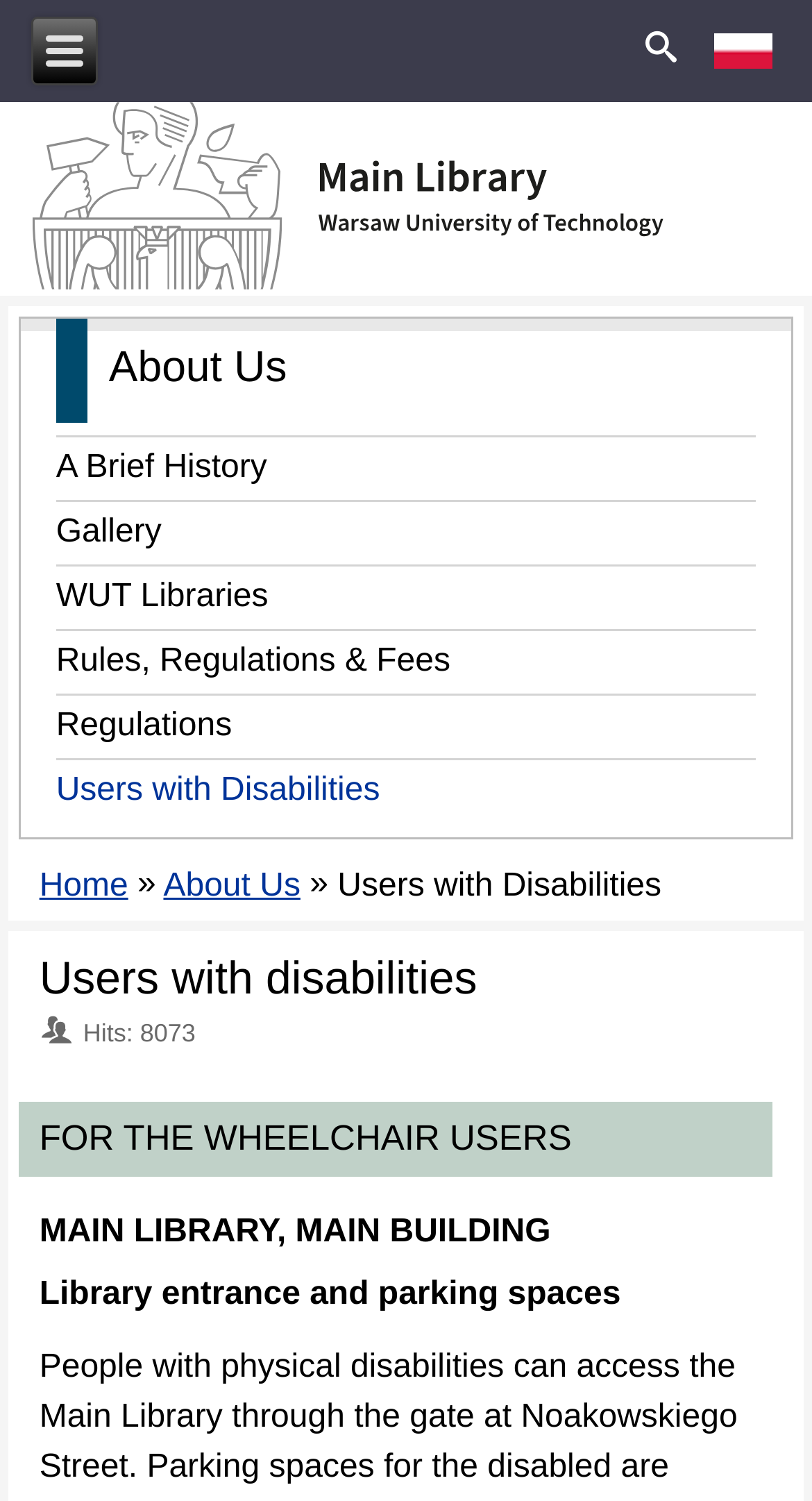Can you find the bounding box coordinates for the element to click on to achieve the instruction: "Learn about the library's history"?

[0.069, 0.298, 0.931, 0.326]